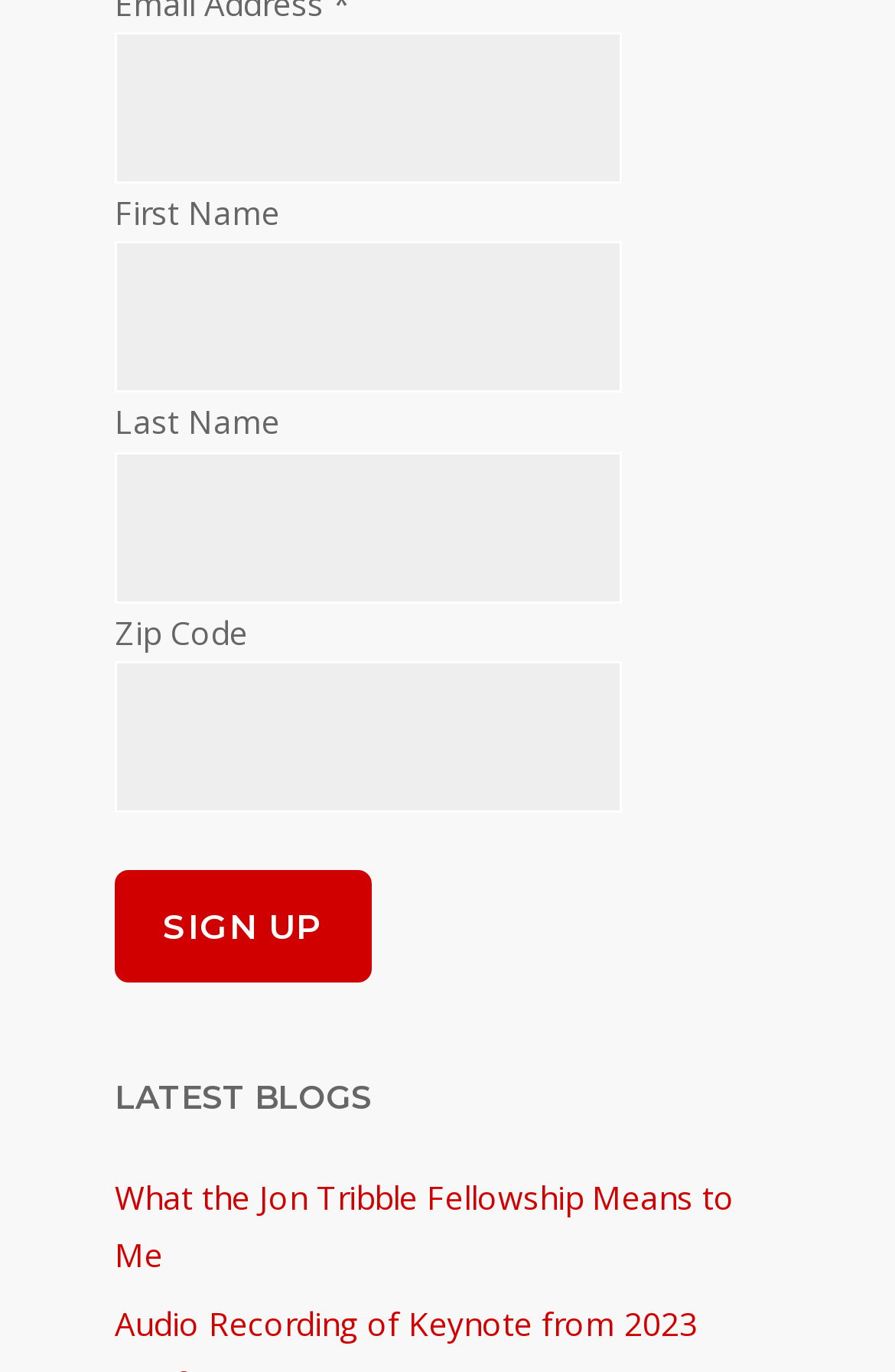How many text boxes are there?
Using the visual information from the image, give a one-word or short-phrase answer.

4